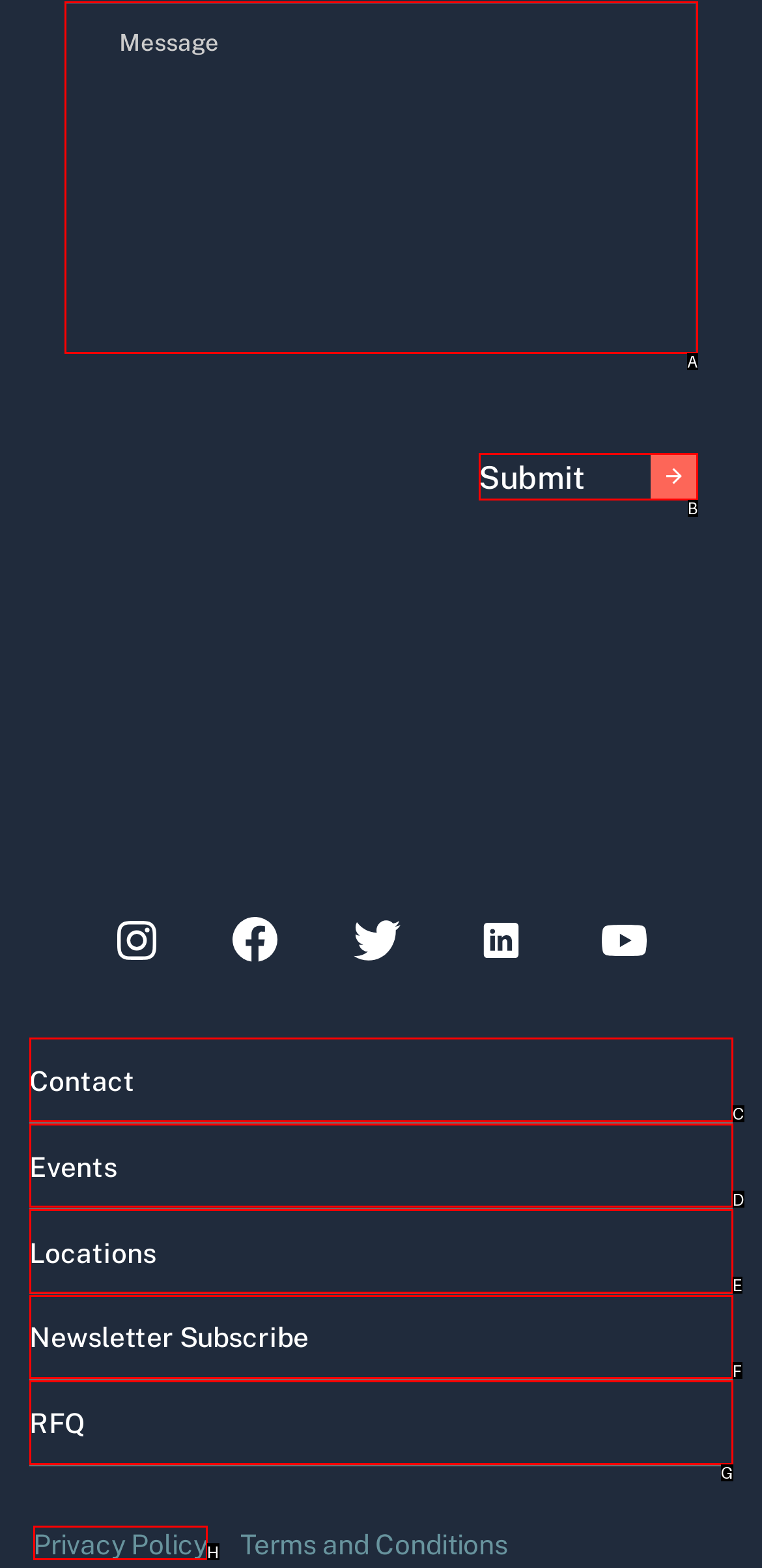Identify which HTML element to click to fulfill the following task: Click the Privacy Policy link. Provide your response using the letter of the correct choice.

H